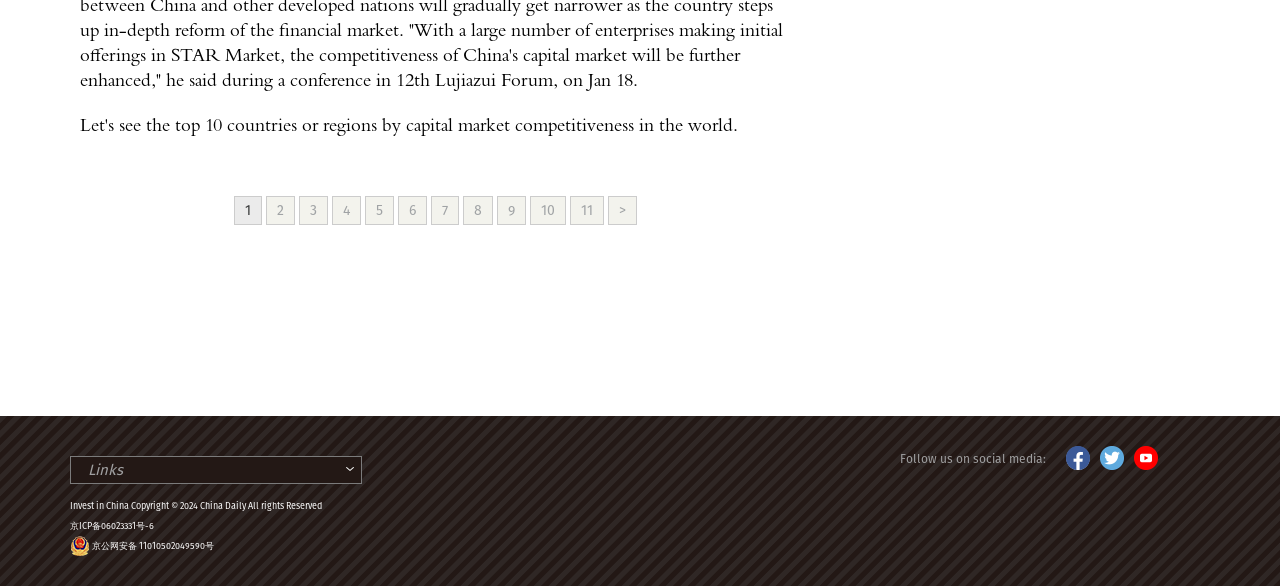Identify the bounding box coordinates for the region to click in order to carry out this instruction: "View Invest in China Copyright information". Provide the coordinates using four float numbers between 0 and 1, formatted as [left, top, right, bottom].

[0.055, 0.855, 0.252, 0.872]